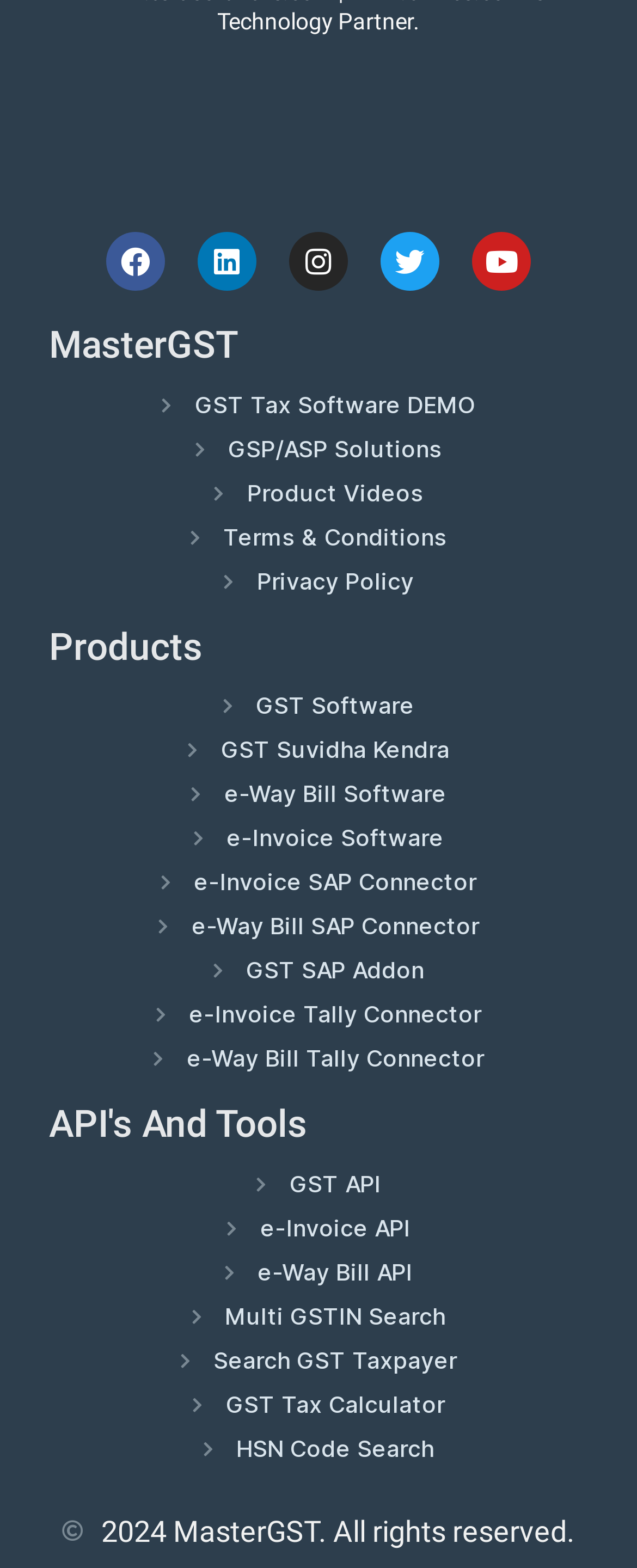Please specify the bounding box coordinates of the area that should be clicked to accomplish the following instruction: "Click on Facebook link". The coordinates should consist of four float numbers between 0 and 1, i.e., [left, top, right, bottom].

[0.167, 0.148, 0.259, 0.186]